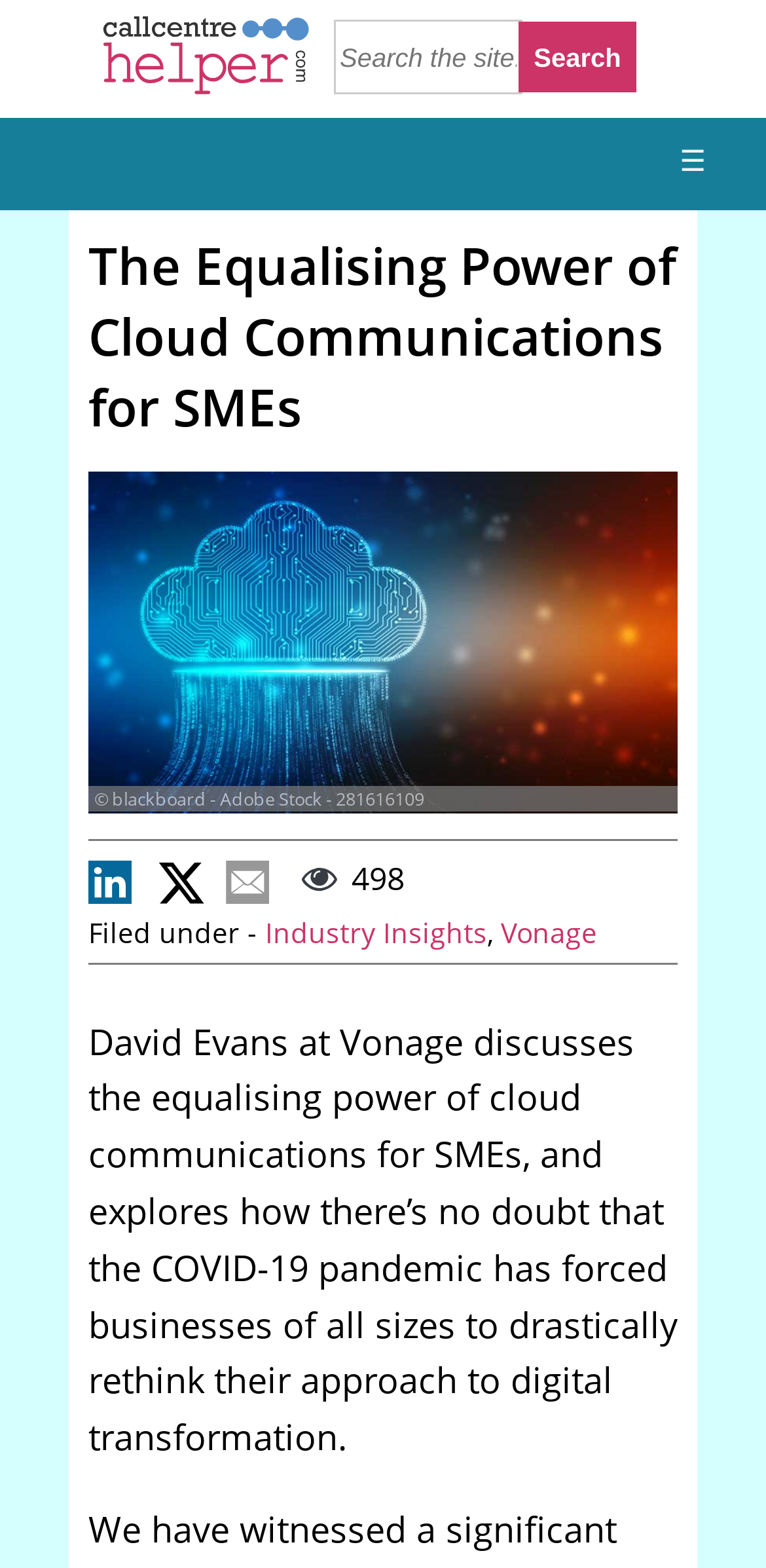Describe all visible elements and their arrangement on the webpage.

The webpage appears to be an article or blog post discussing the equalizing power of cloud communications for small and medium-sized enterprises (SMEs). At the top left of the page, there is a link and an image, likely a logo or icon. 

Below this, there is a search bar with a text box and a search button to the right. 

On the top right, there is a hamburger menu icon, represented by the symbol '☰'. 

The main content of the page is divided into sections. The first section has a heading that matches the title of the page, "The Equalising Power of Cloud Communications for SMEs". Below this heading, there is a large image related to cloud computing. 

To the right of the image, there is a caption indicating that the image is from Adobe Stock, with a copyright symbol and a reference number. 

Below the image, there are several small icons, likely social media or sharing buttons. 

Further down, there is a section with a text "498" and a label "Filed under -", followed by two links, "Industry Insights" and "Vonage", separated by a comma. 

The main article text is located at the bottom of the page, which discusses how the COVID-19 pandemic has forced businesses to rethink their approach to digital transformation.